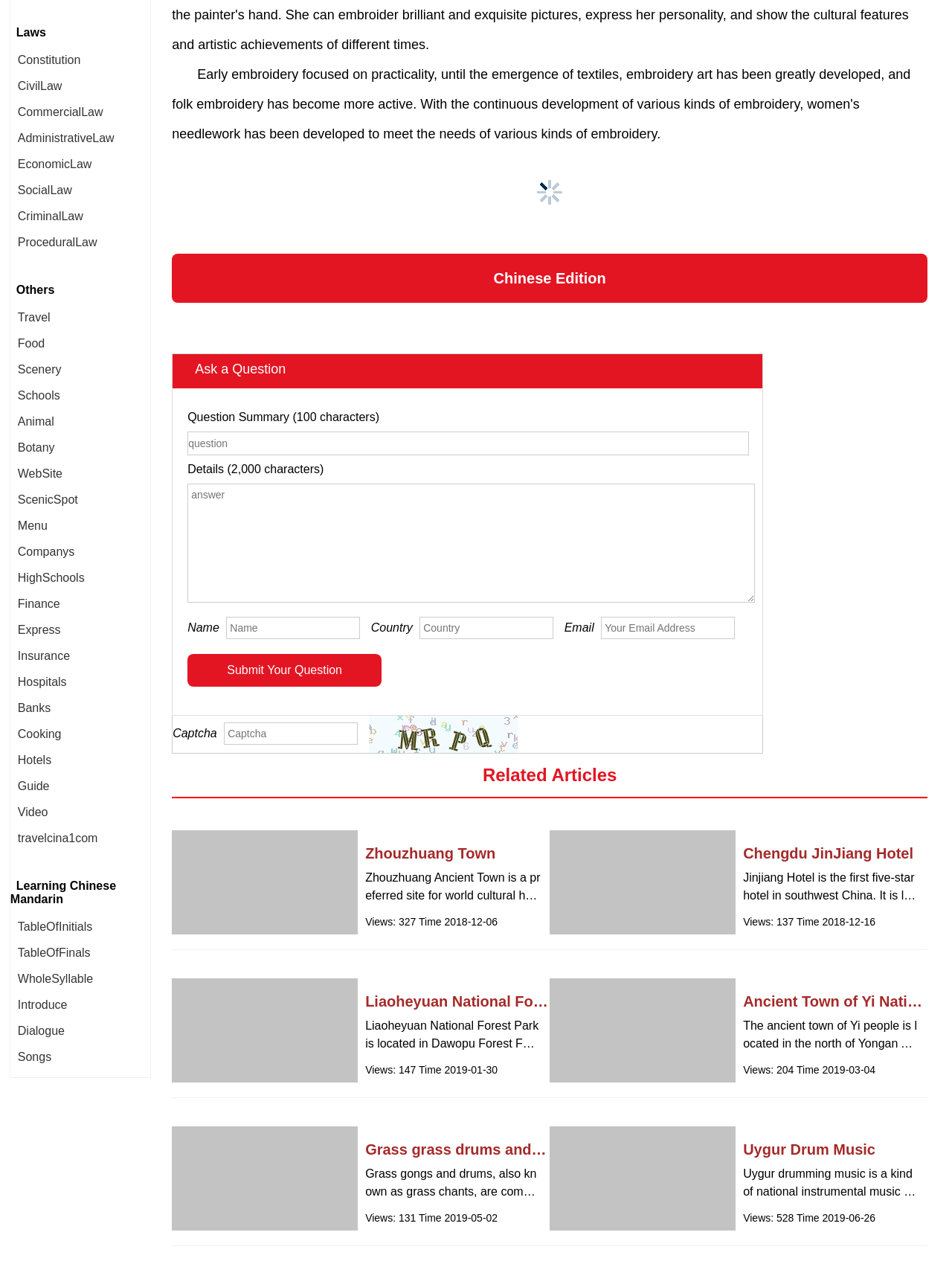Please answer the following question as detailed as possible based on the image: 
What type of articles are listed under 'Related Articles'?

The articles listed under 'Related Articles' appear to be related to travel and cultural topics, such as 'Zhouzhuang Town', 'Chengdu JinJiang Hotel', and 'Liaoheyuan National Forest Park', which suggests that the website is focused on providing information about China's culture and tourist attractions.